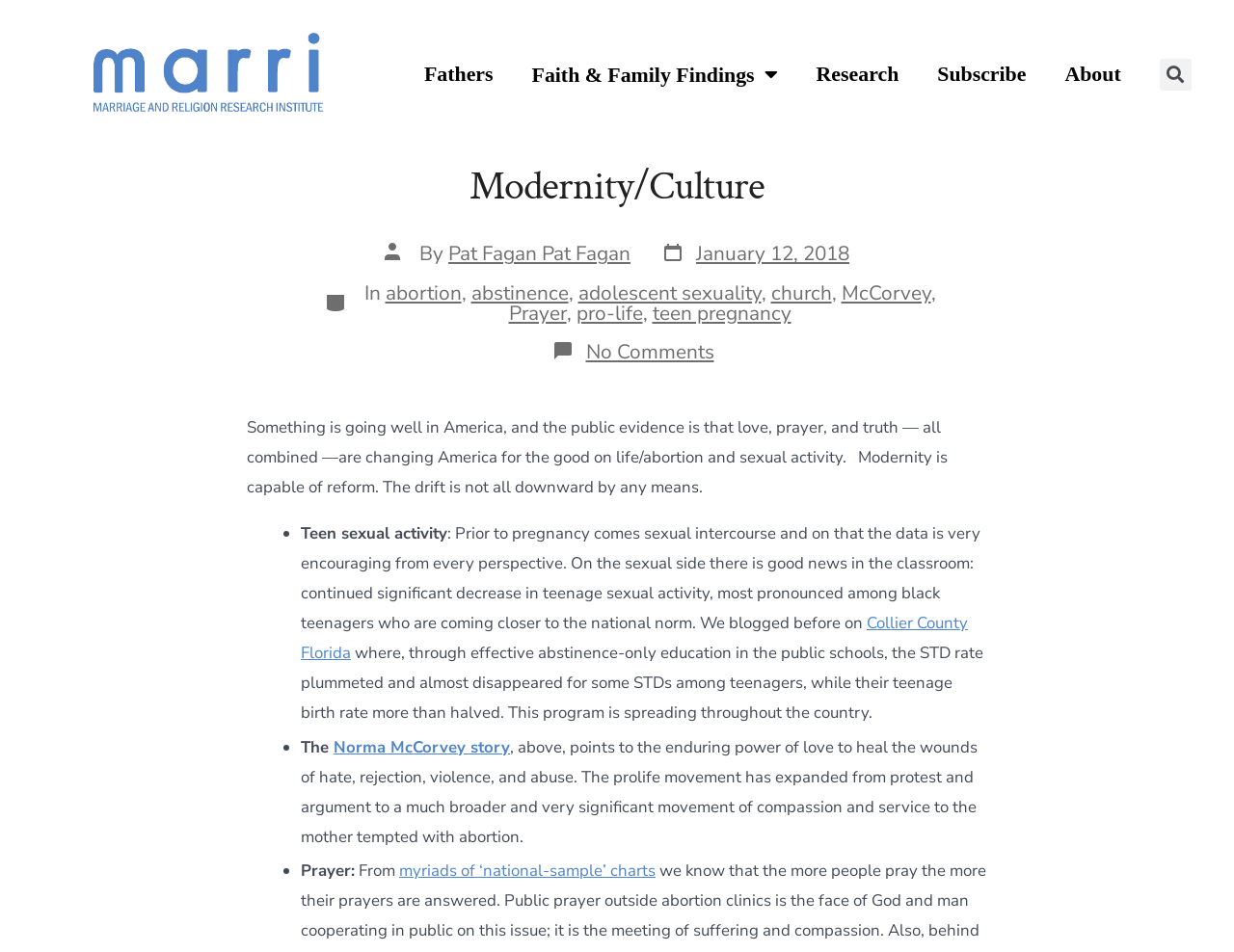Using the image as a reference, answer the following question in as much detail as possible:
What is the topic of the article?

The topic of the article can be inferred by looking at the header section of the webpage, where it says 'Modernity/Culture'. This is also the title of the webpage, indicating that the article is about modernity and culture.